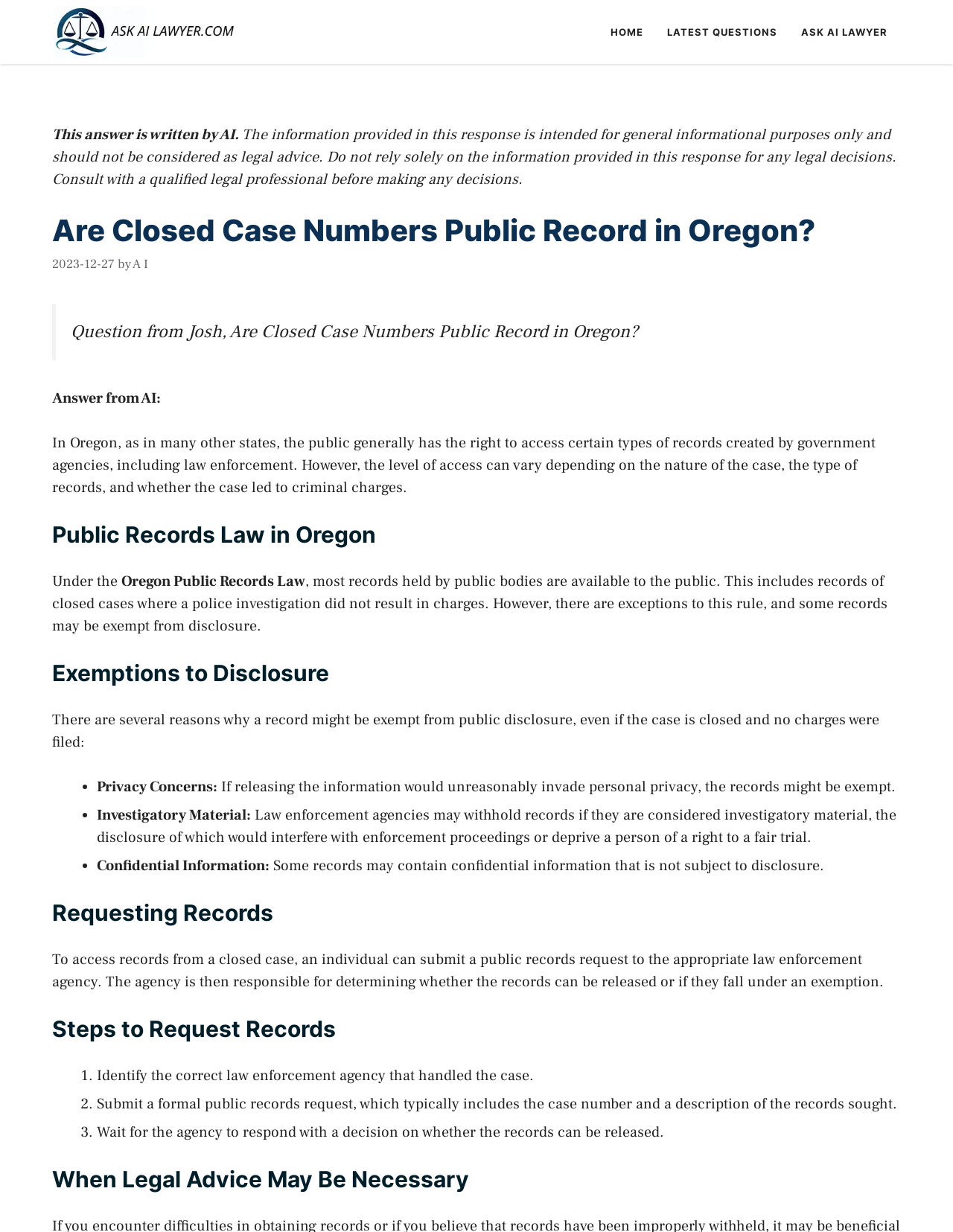Explain the webpage's layout and main content in detail.

This webpage is about the public accessibility of closed case numbers in Oregon. At the top, there is a banner with a link to "Ask AI Lawyer" accompanied by an image. Below the banner, there is a navigation menu with links to "HOME", "LATEST QUESTIONS", and "ASK AI LAWYER". 

On the left side, there is a header section with a title "Are Closed Case Numbers Public Record in Oregon?" and a timestamp "2023-12-27". Below the title, there is a blockquote with a question from Josh, followed by an answer from AI. 

The main content of the webpage is divided into sections, each with a heading. The first section explains that in Oregon, the public generally has the right to access certain types of records created by government agencies, including law enforcement. However, the level of access can vary depending on the nature of the case, the type of records, and whether the case led to criminal charges.

The next section, "Public Records Law in Oregon", explains that most records held by public bodies are available to the public, including records of closed cases where a police investigation did not result in charges. However, there are exceptions to this rule, and some records may be exempt from disclosure.

The "Exemptions to Disclosure" section lists several reasons why a record might be exempt from public disclosure, including privacy concerns, investigatory material, and confidential information.

The "Requesting Records" section explains that to access records from a closed case, an individual can submit a public records request to the appropriate law enforcement agency. The agency is then responsible for determining whether the records can be released or if they fall under an exemption.

The final sections, "Steps to Request Records" and "When Legal Advice May Be Necessary", provide guidance on how to request records and when it may be necessary to seek legal advice.